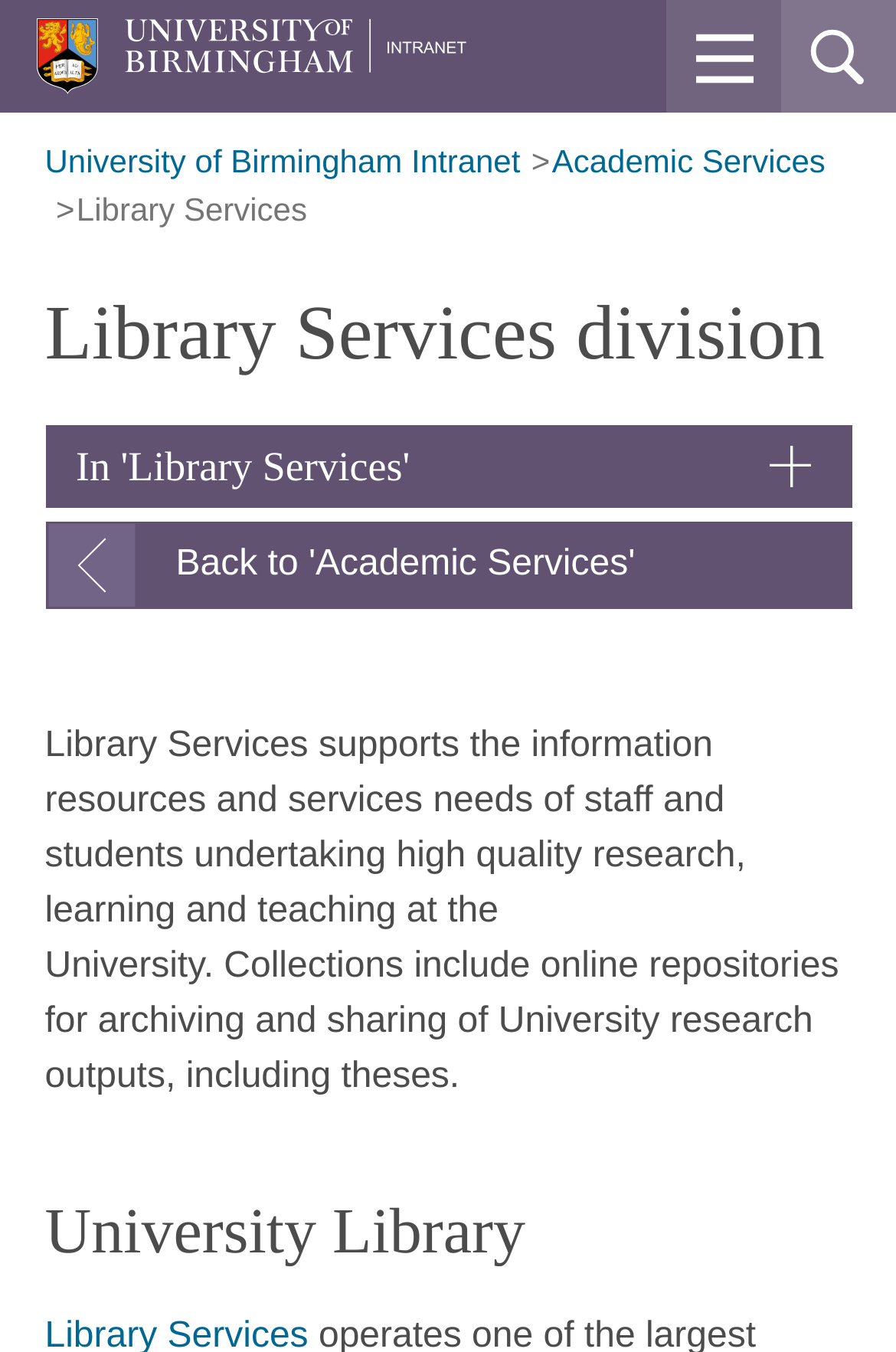Please provide a brief answer to the question using only one word or phrase: 
What is the navigation menu for?

Toggle navigation